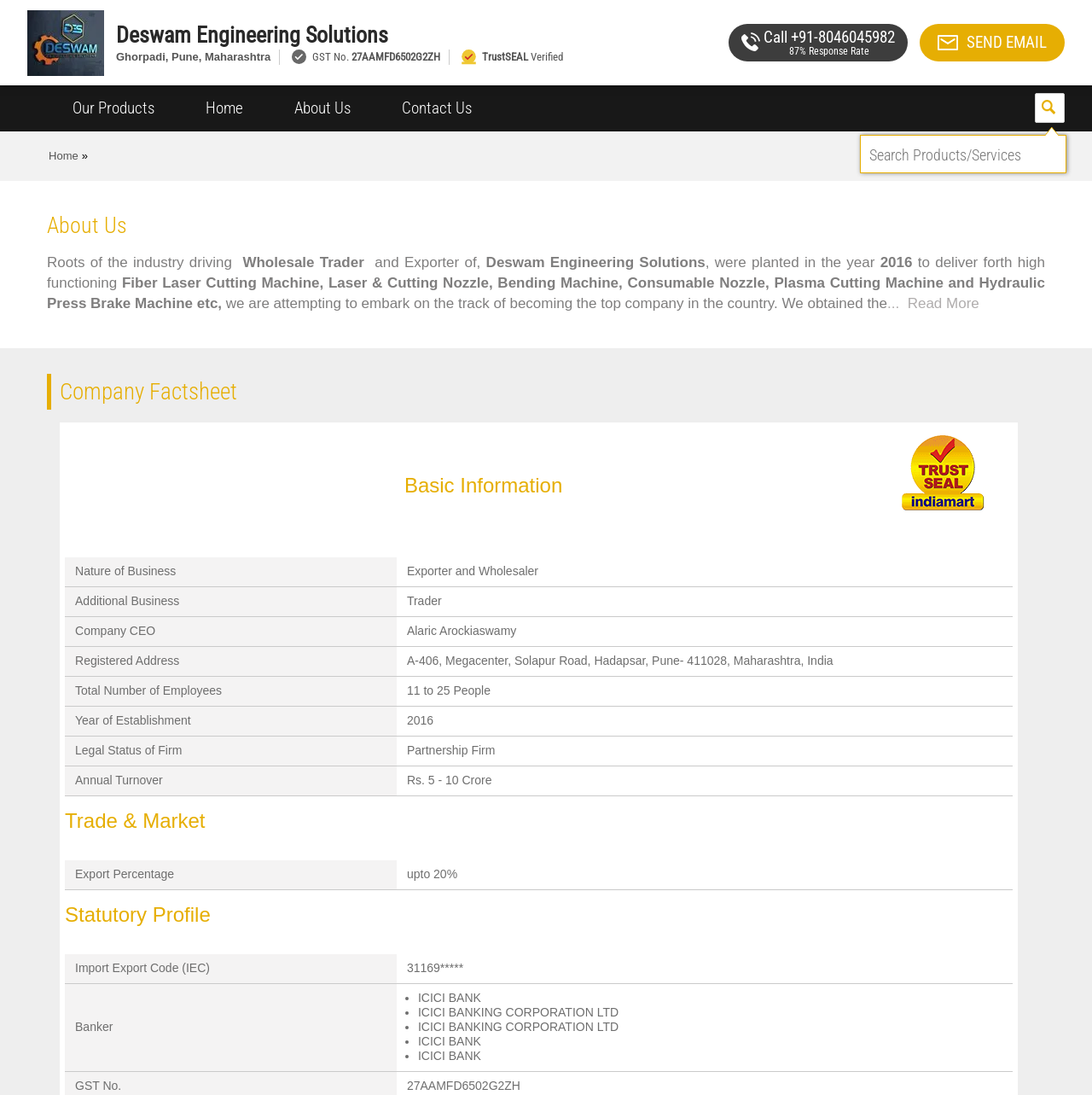Find the bounding box coordinates of the clickable element required to execute the following instruction: "Click on the 'About Us' link". Provide the coordinates as four float numbers between 0 and 1, i.e., [left, top, right, bottom].

[0.246, 0.078, 0.345, 0.12]